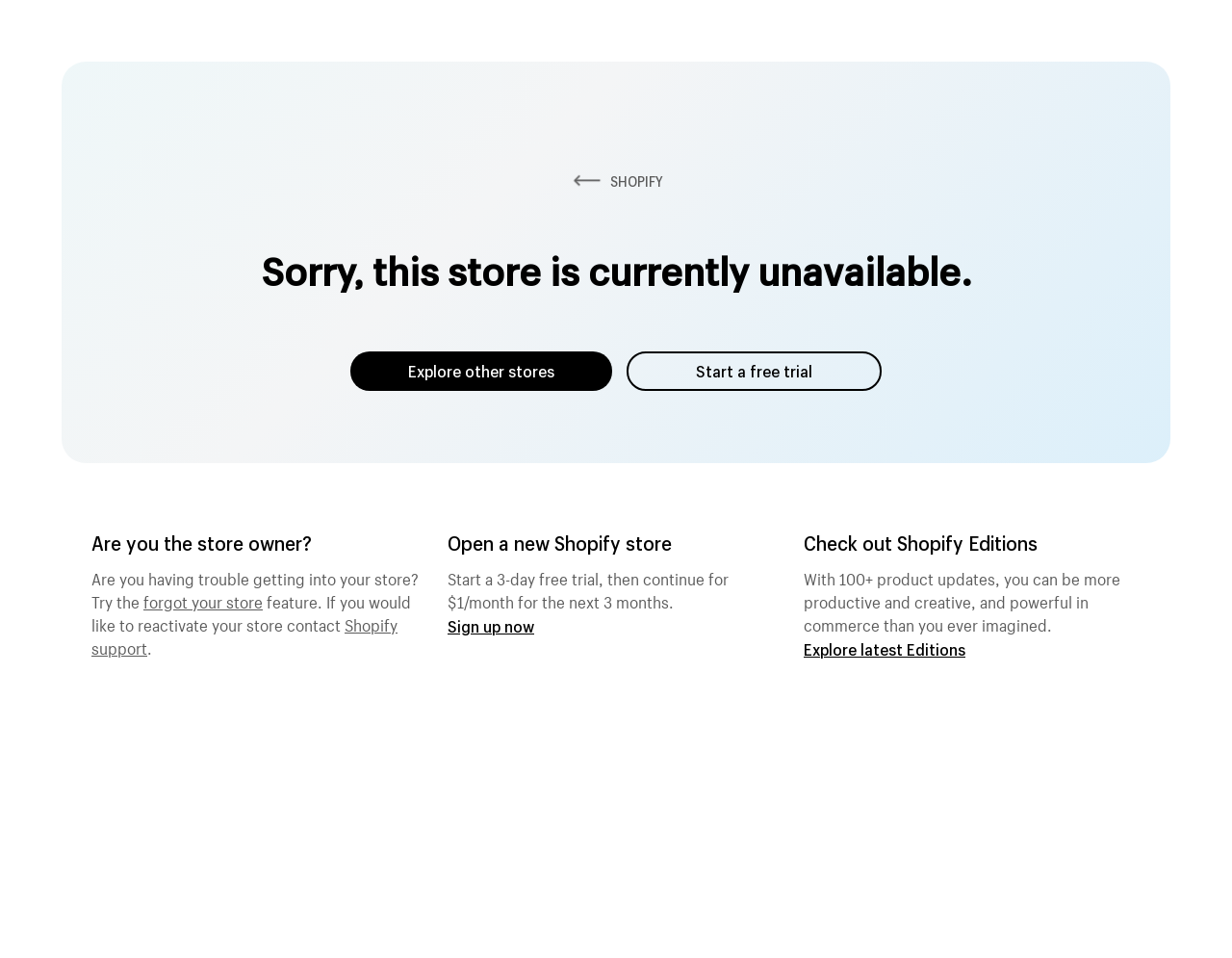What is the cost of continuing the service after the trial?
Utilize the image to construct a detailed and well-explained answer.

After the 3-day free trial, the service can be continued for $1/month for the next 3 months, as indicated by the static text on the webpage.